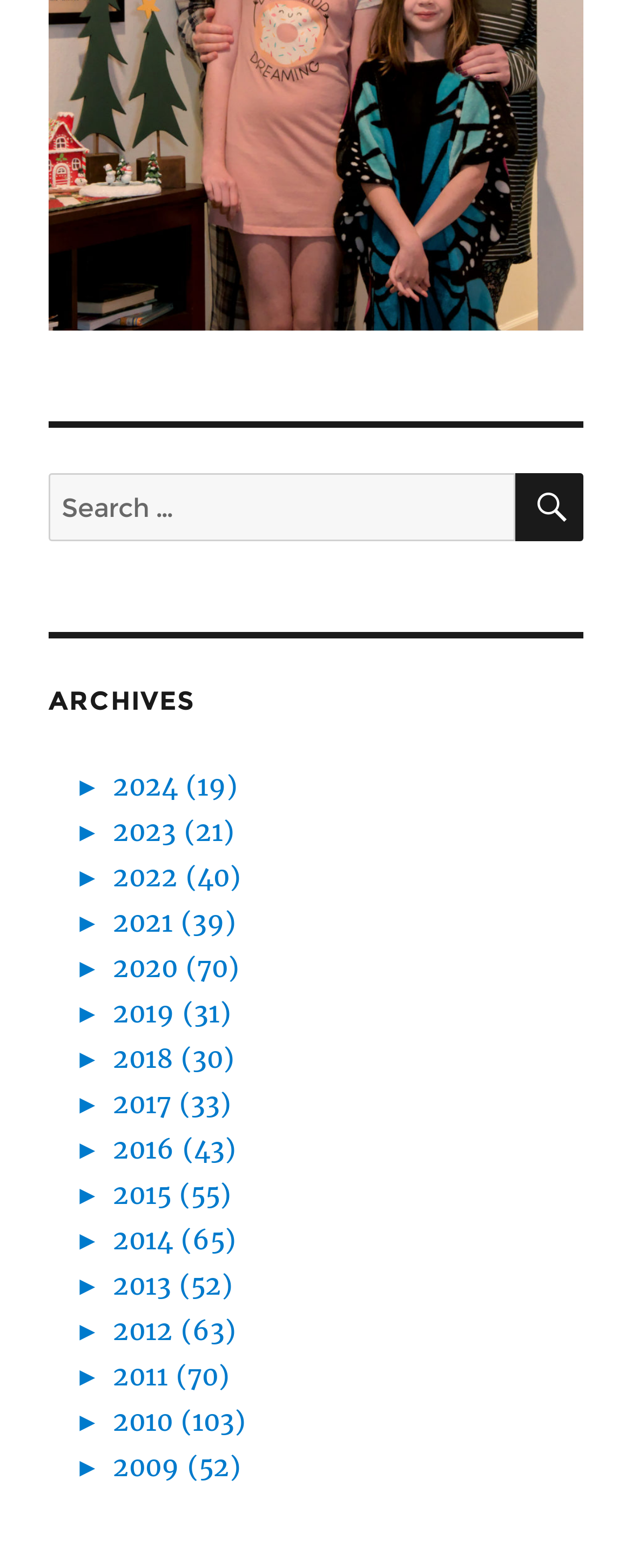Please determine the bounding box coordinates, formatted as (top-left x, top-left y, bottom-right x, bottom-right y), with all values as floating point numbers between 0 and 1. Identify the bounding box of the region described as: ►2013 (52)

[0.118, 0.809, 0.369, 0.83]